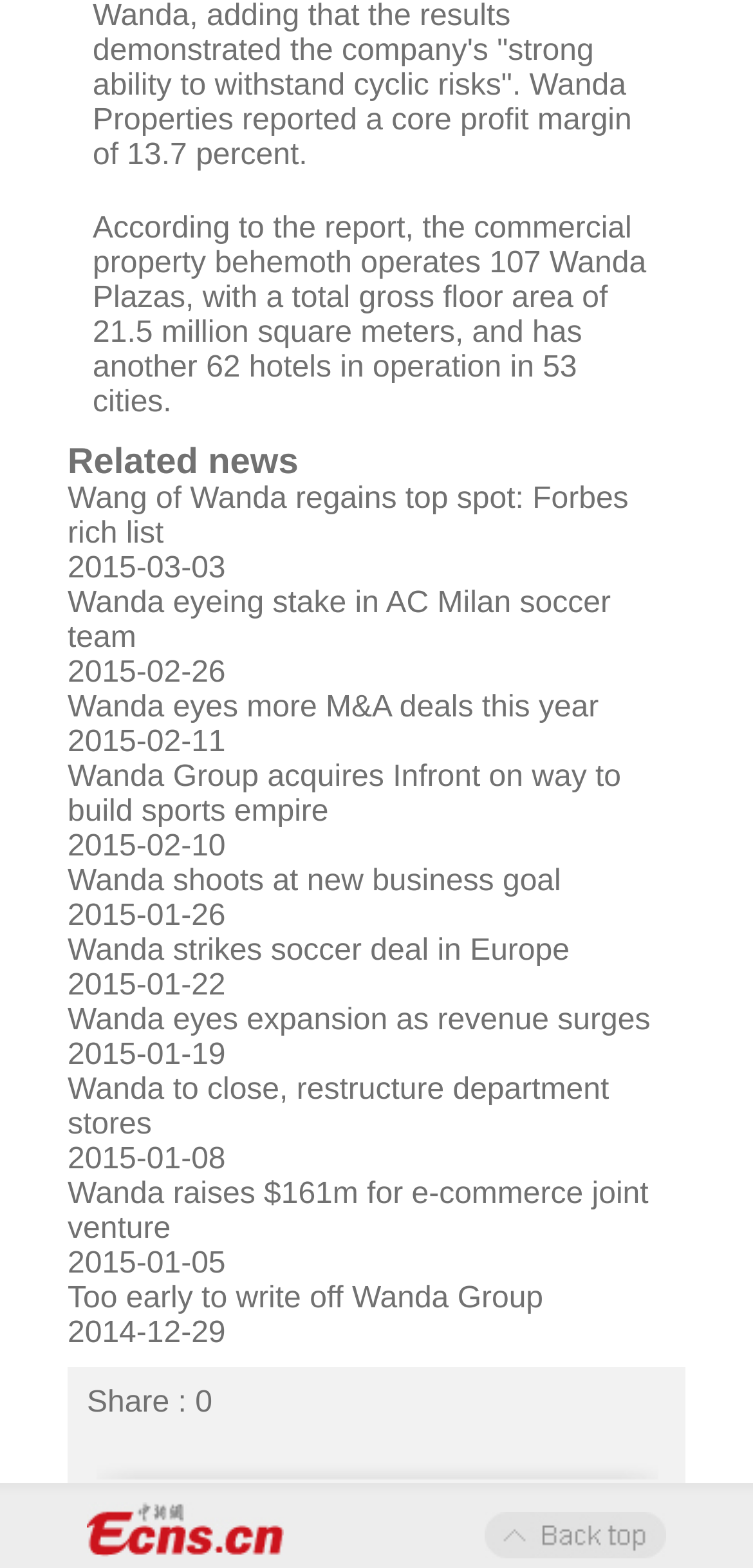Please give the bounding box coordinates of the area that should be clicked to fulfill the following instruction: "Click on the 'HEALTH' link". The coordinates should be in the format of four float numbers from 0 to 1, i.e., [left, top, right, bottom].

None